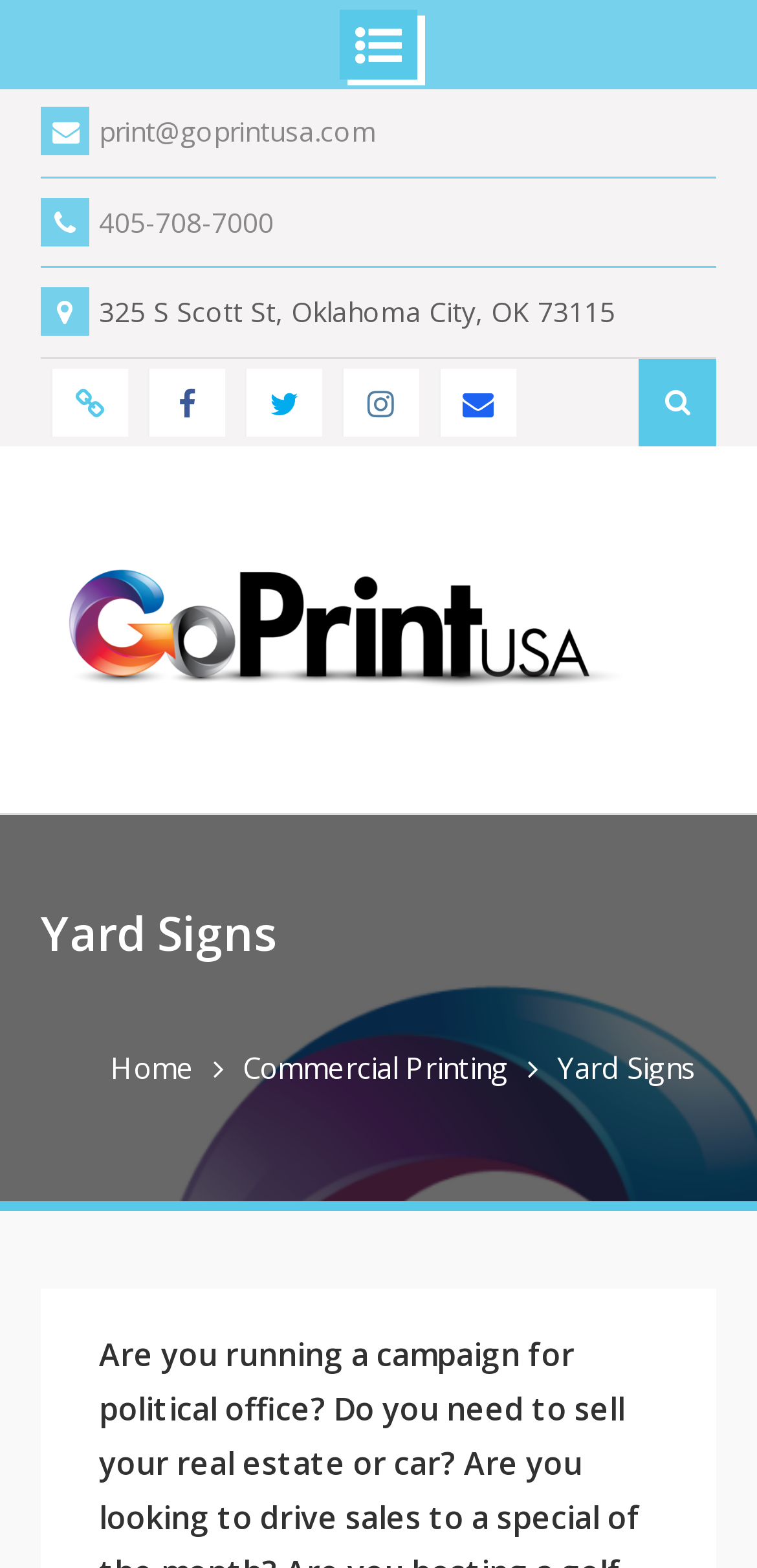Using the provided element description "Legal notice", determine the bounding box coordinates of the UI element.

None